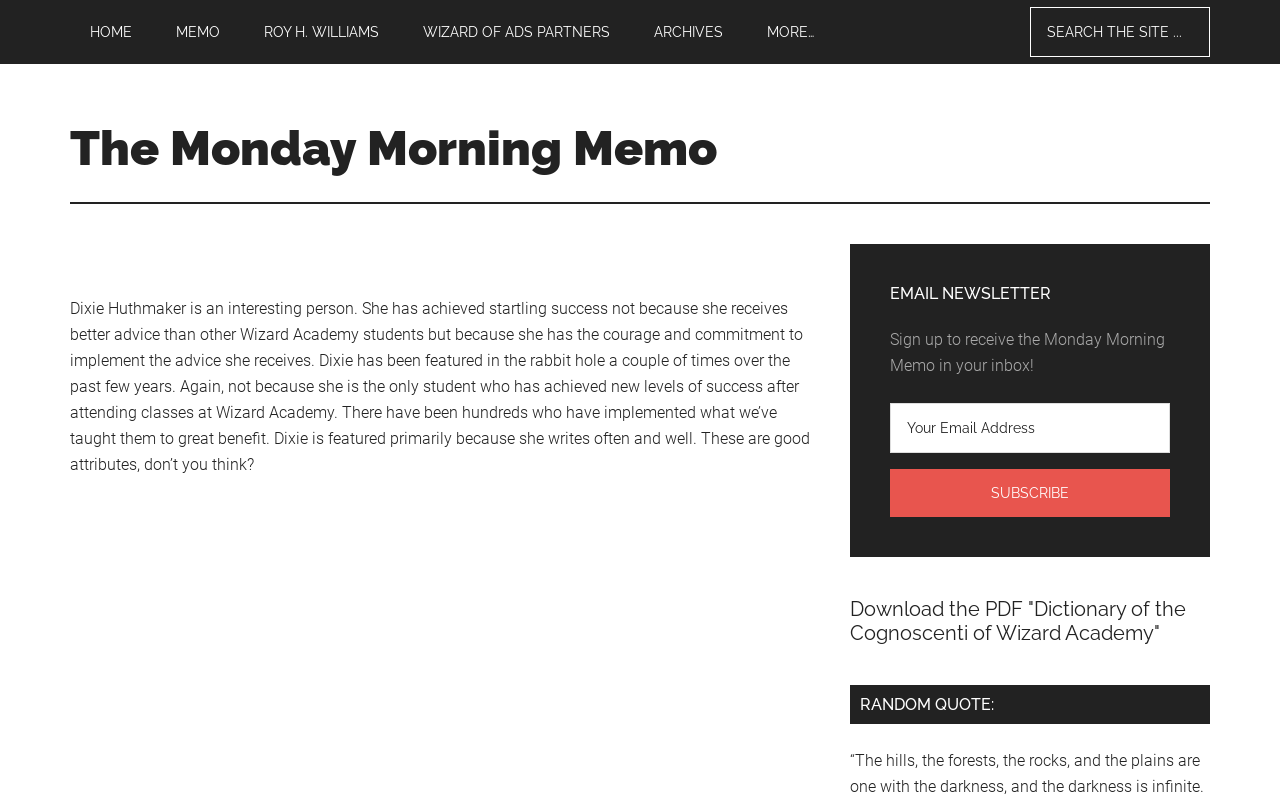What is the name of the person featured in the article?
Look at the screenshot and respond with a single word or phrase.

Dixie Huthmaker